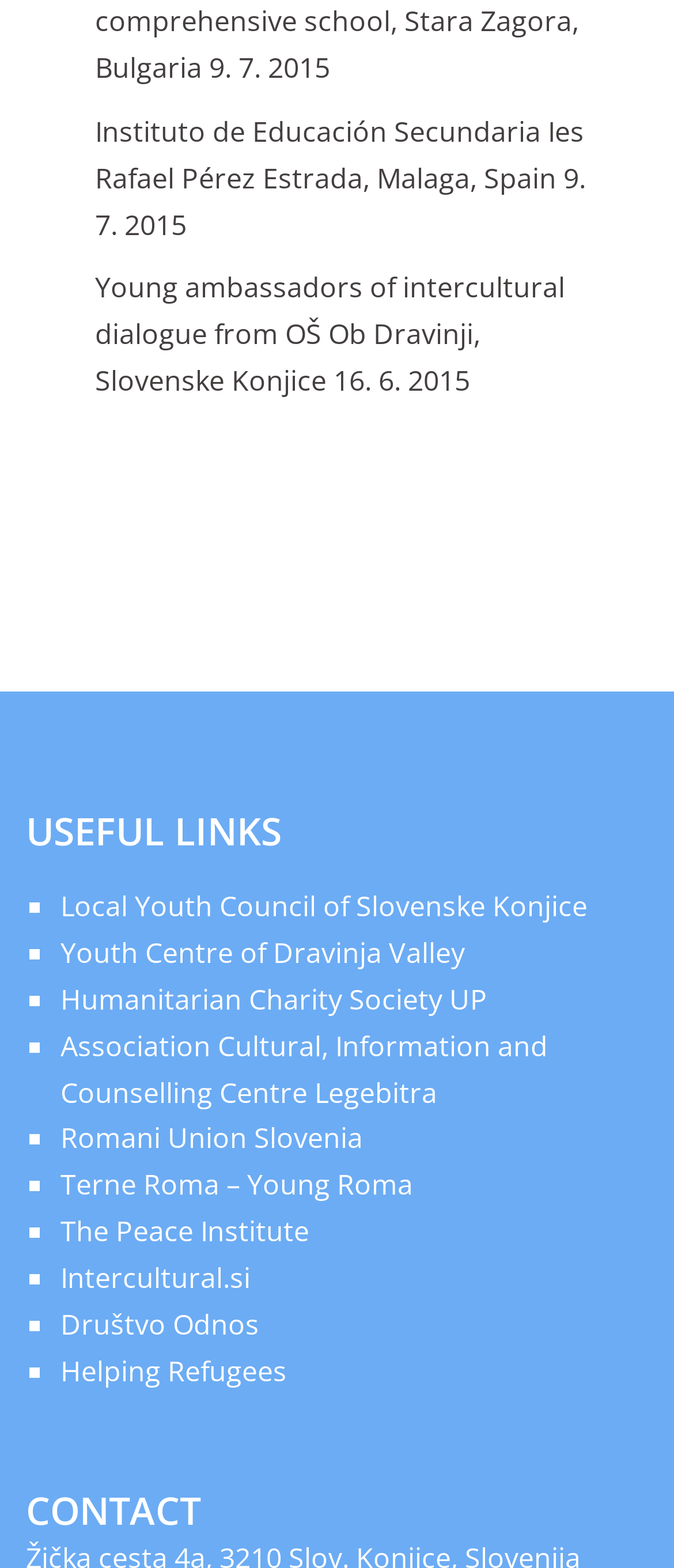What is the date mentioned at the top?
Please answer the question with a single word or phrase, referencing the image.

9. 7. 2015